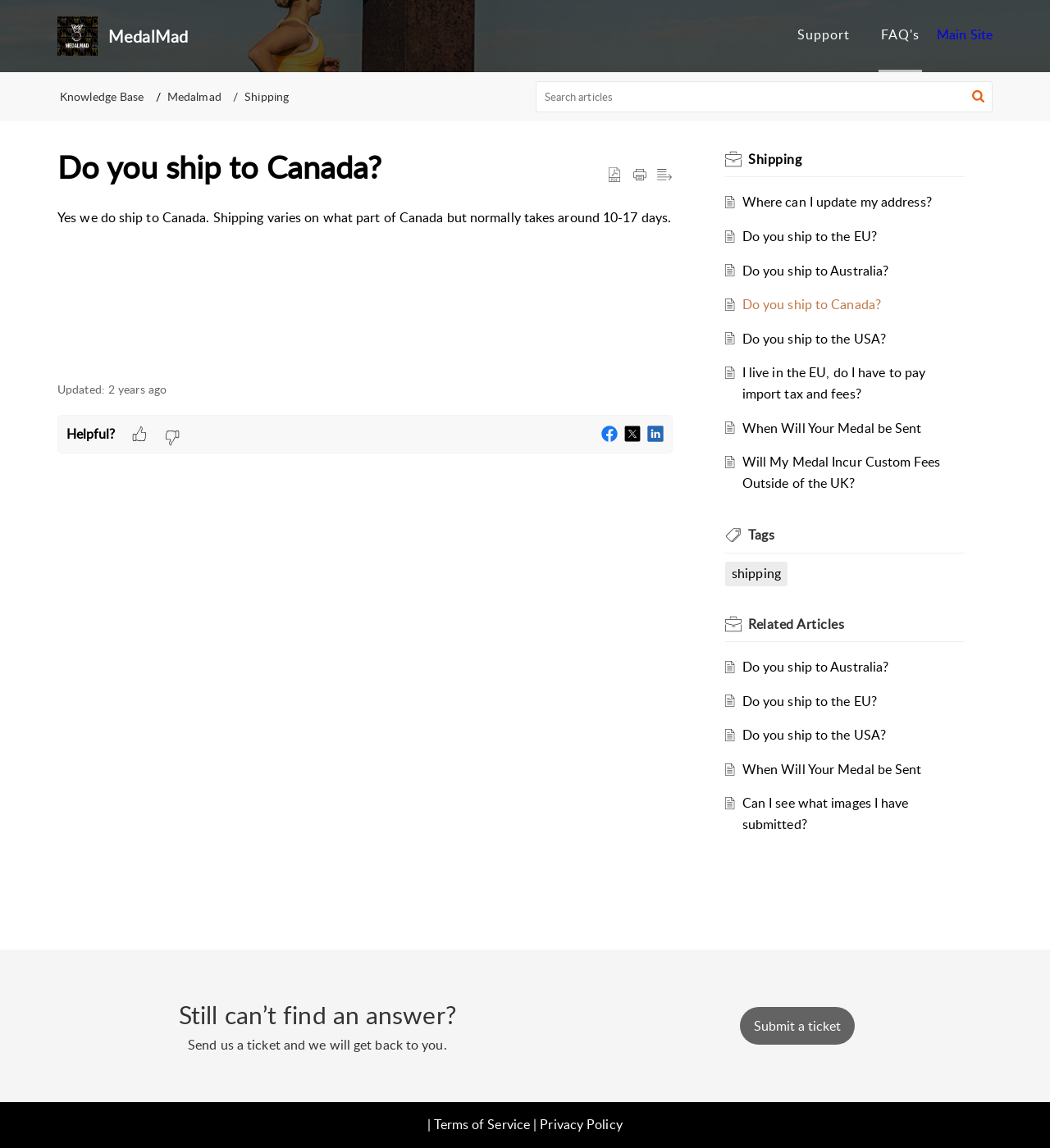Please analyze the image and give a detailed answer to the question:
What is the topic of the related articles?

The related articles section at the bottom of the page lists several articles related to shipping, including 'Do you ship to Australia?', 'Do you ship to the EU?', and 'Do you ship to the USA?'. This suggests that the topic of the related articles is shipping.